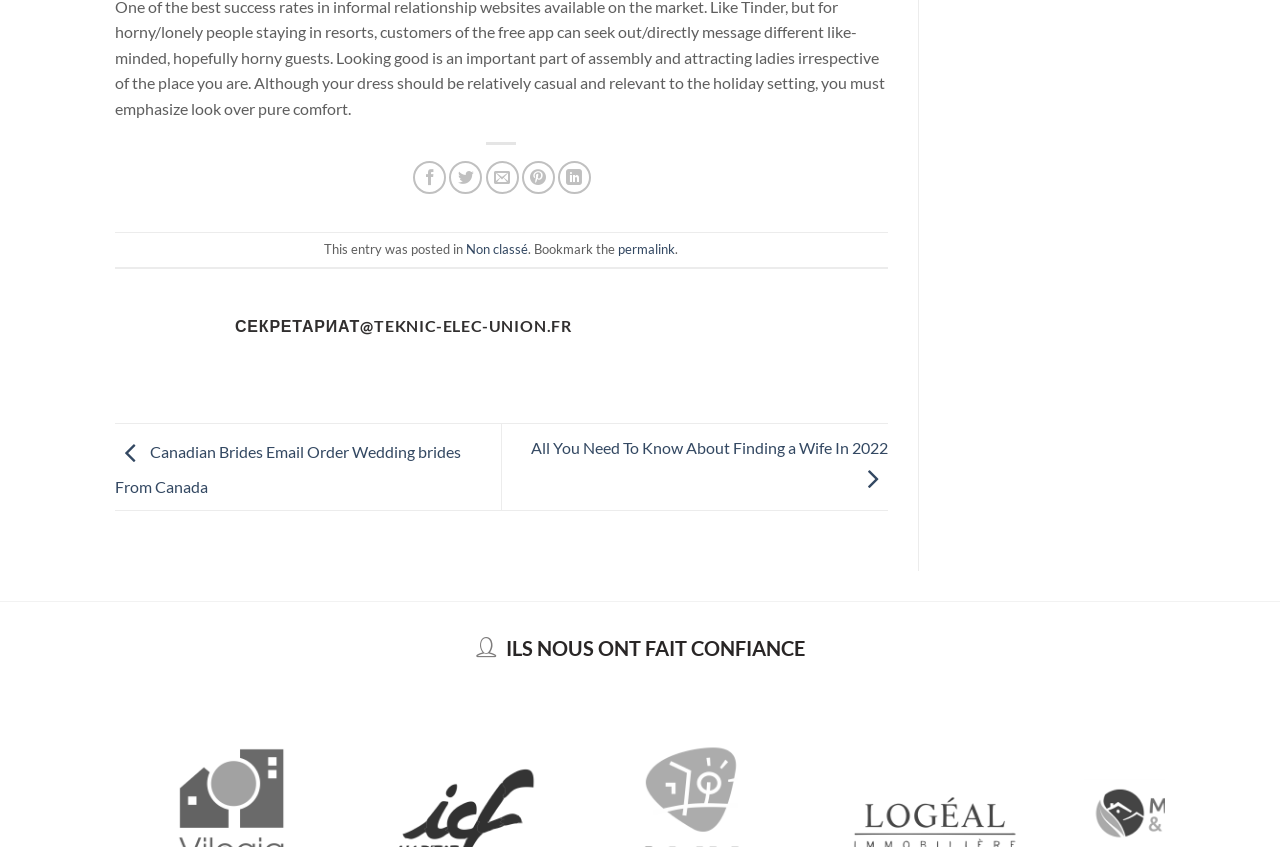Please answer the following question using a single word or phrase: 
What is the topic of the second link?

Canadian Brides